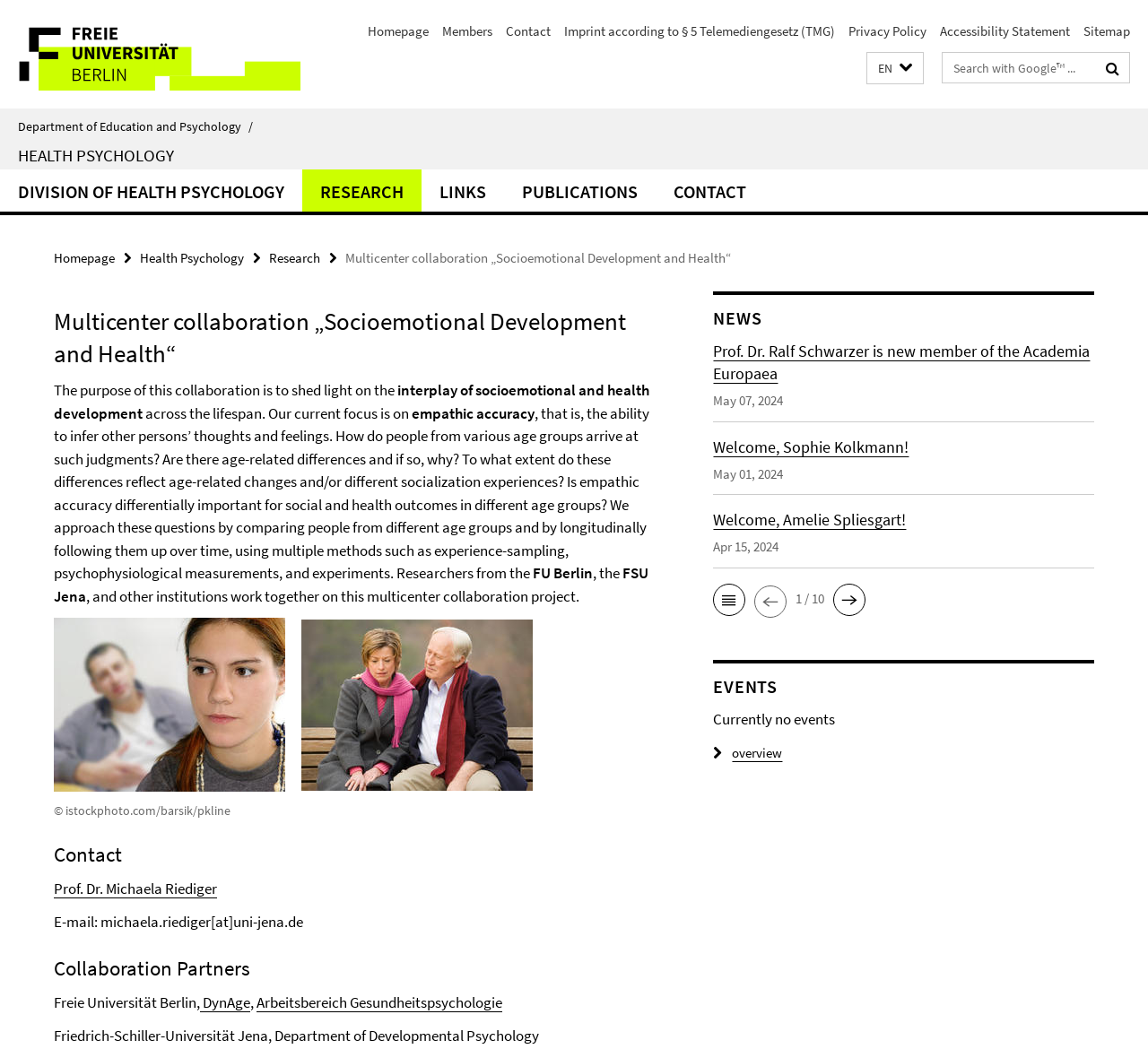Could you locate the bounding box coordinates for the section that should be clicked to accomplish this task: "View the news about Prof. Dr. Ralf Schwarzer".

[0.621, 0.324, 0.953, 0.402]